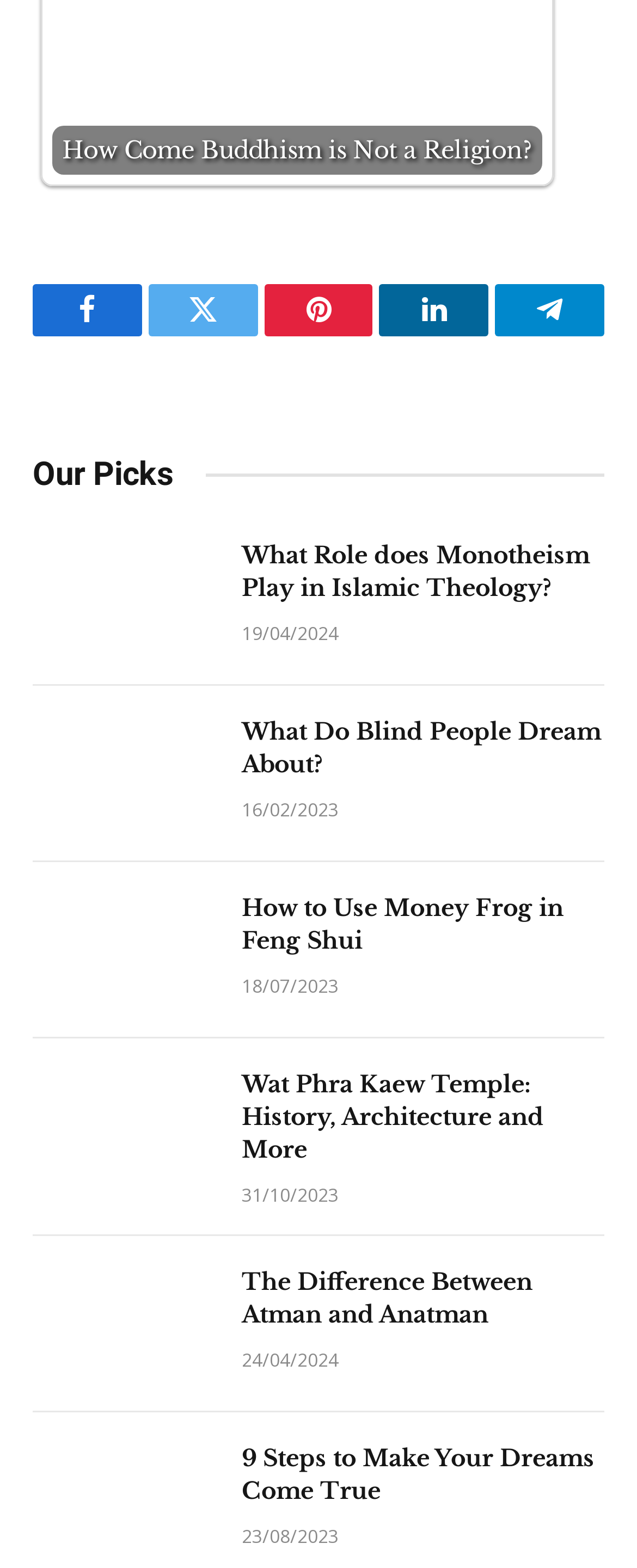Please locate the bounding box coordinates of the element that needs to be clicked to achieve the following instruction: "Click on the link to learn about The Difference Between Atman and Anatman". The coordinates should be four float numbers between 0 and 1, i.e., [left, top, right, bottom].

[0.379, 0.808, 0.836, 0.848]